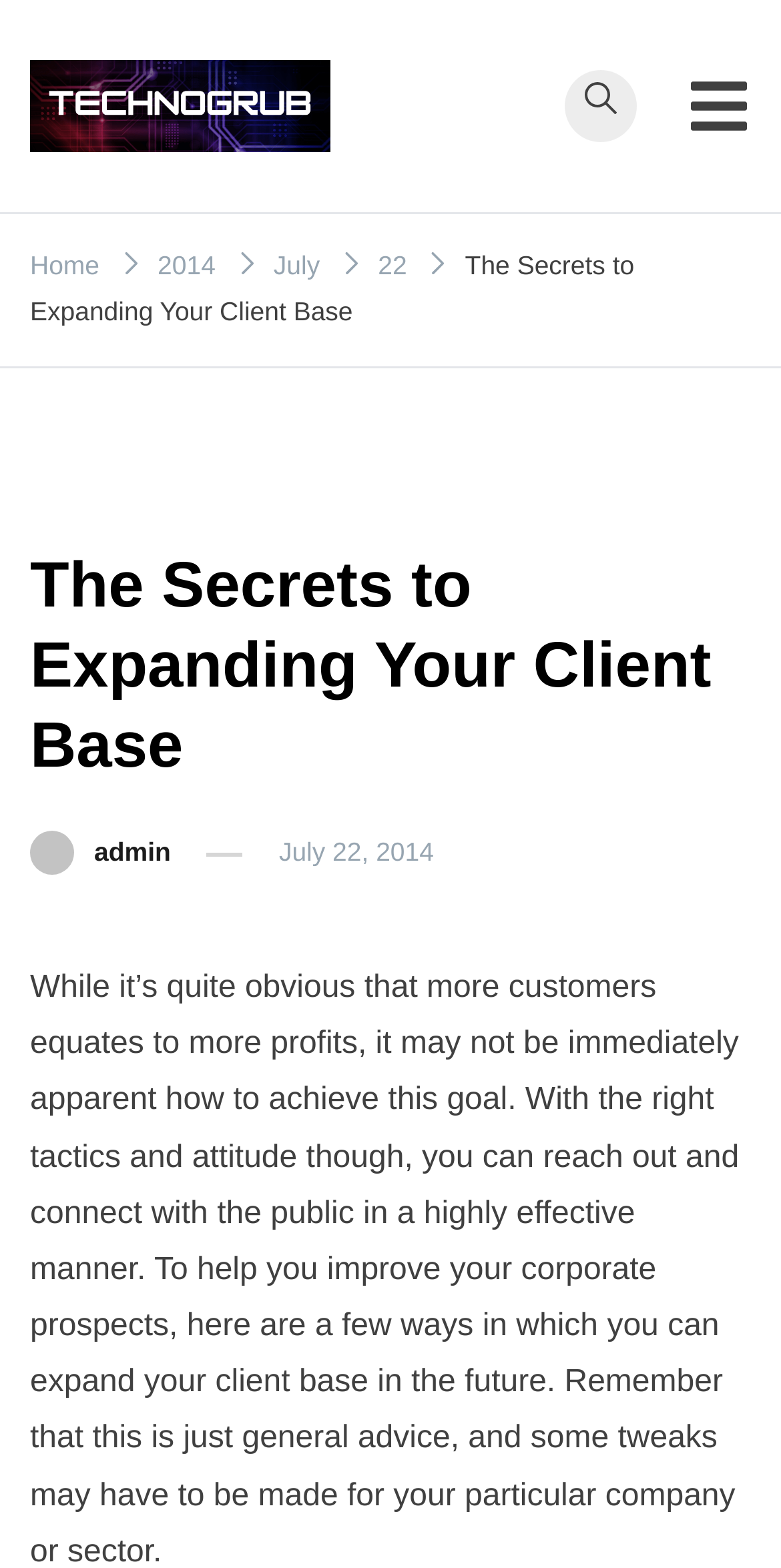Please answer the following query using a single word or phrase: 
What is the date of the article?

July 22, 2014